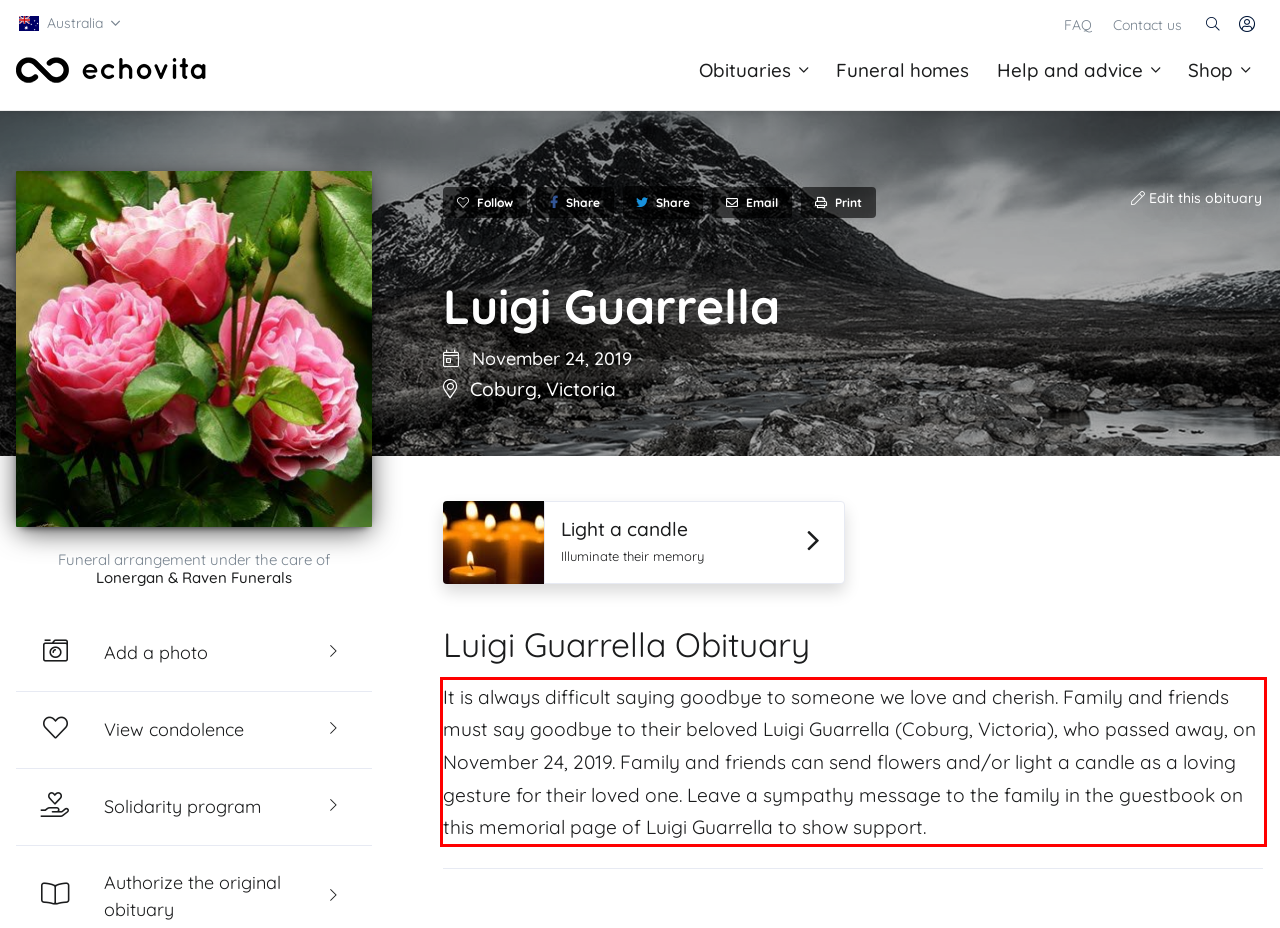Locate the red bounding box in the provided webpage screenshot and use OCR to determine the text content inside it.

It is always difficult saying goodbye to someone we love and cherish. Family and friends must say goodbye to their beloved Luigi Guarrella (Coburg, Victoria), who passed away, on November 24, 2019. Family and friends can send flowers and/or light a candle as a loving gesture for their loved one. Leave a sympathy message to the family in the guestbook on this memorial page of Luigi Guarrella to show support.